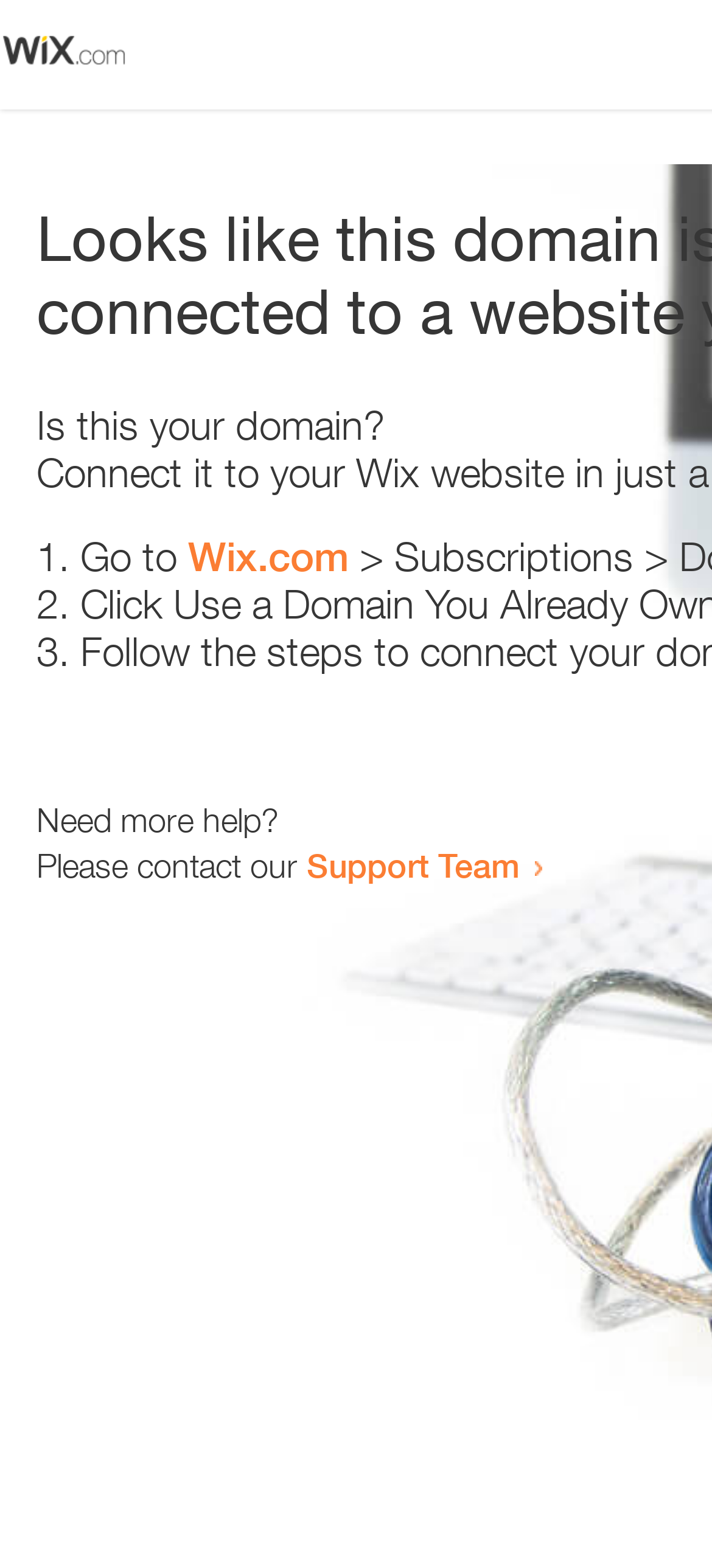Using floating point numbers between 0 and 1, provide the bounding box coordinates in the format (top-left x, top-left y, bottom-right x, bottom-right y). Locate the UI element described here: Wix.com

[0.264, 0.34, 0.49, 0.37]